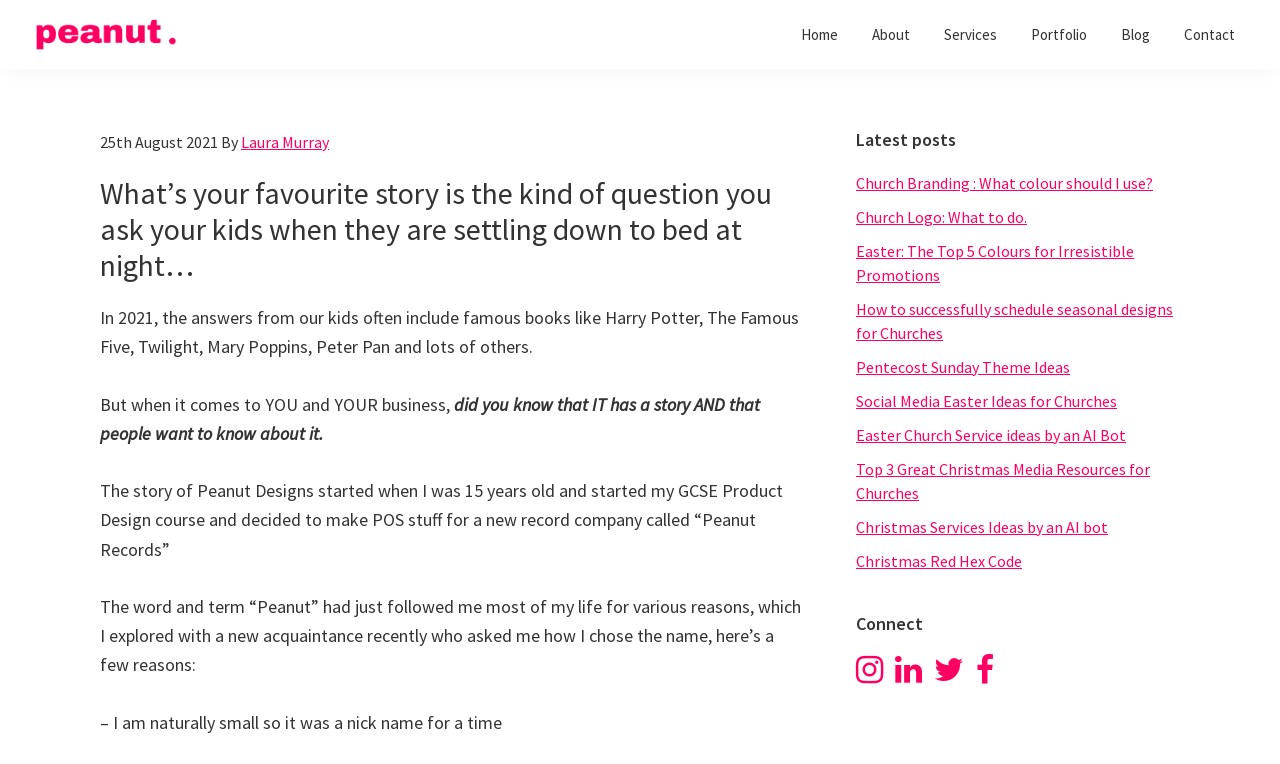Please find the bounding box coordinates of the element that must be clicked to perform the given instruction: "Read about Joe Hendry's training session". The coordinates should be four float numbers from 0 to 1, i.e., [left, top, right, bottom].

None